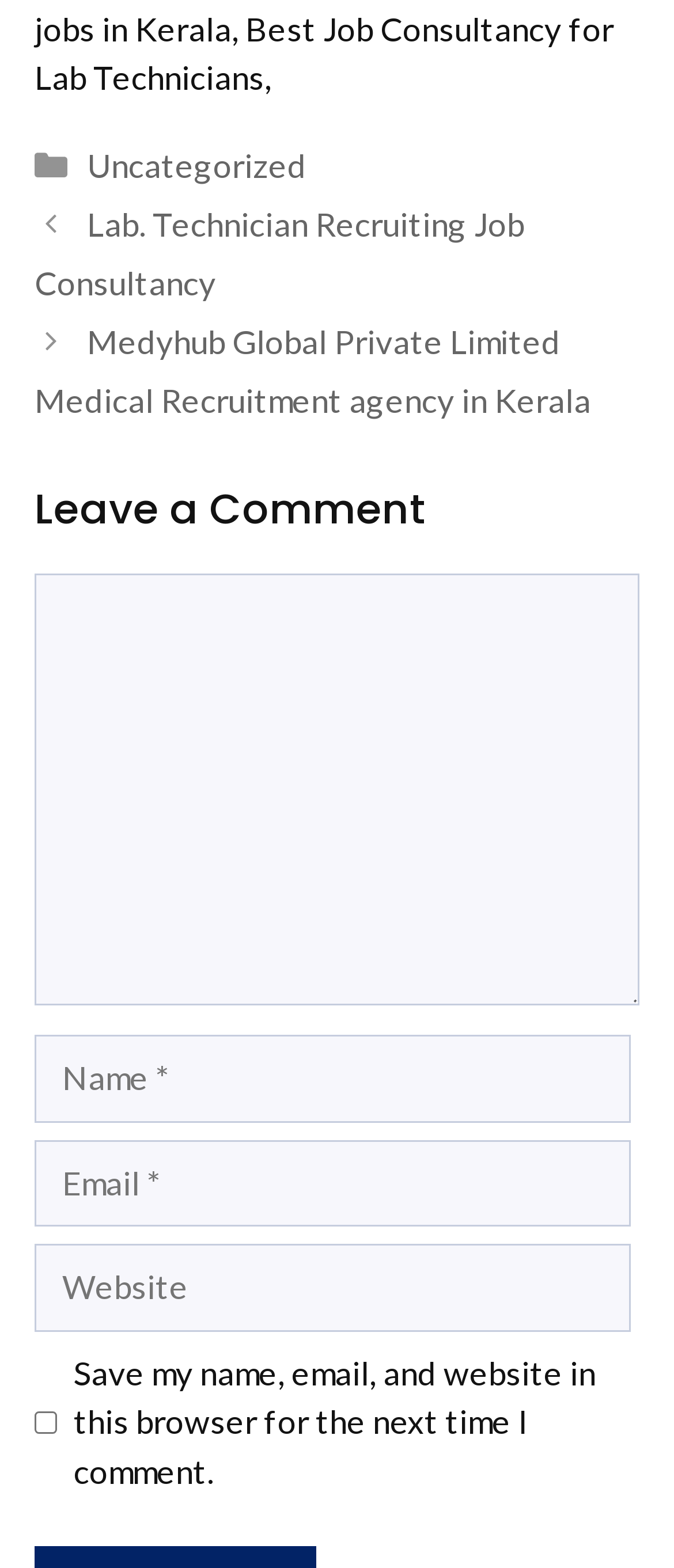Pinpoint the bounding box coordinates of the area that should be clicked to complete the following instruction: "Enter a comment". The coordinates must be given as four float numbers between 0 and 1, i.e., [left, top, right, bottom].

[0.051, 0.365, 0.949, 0.641]